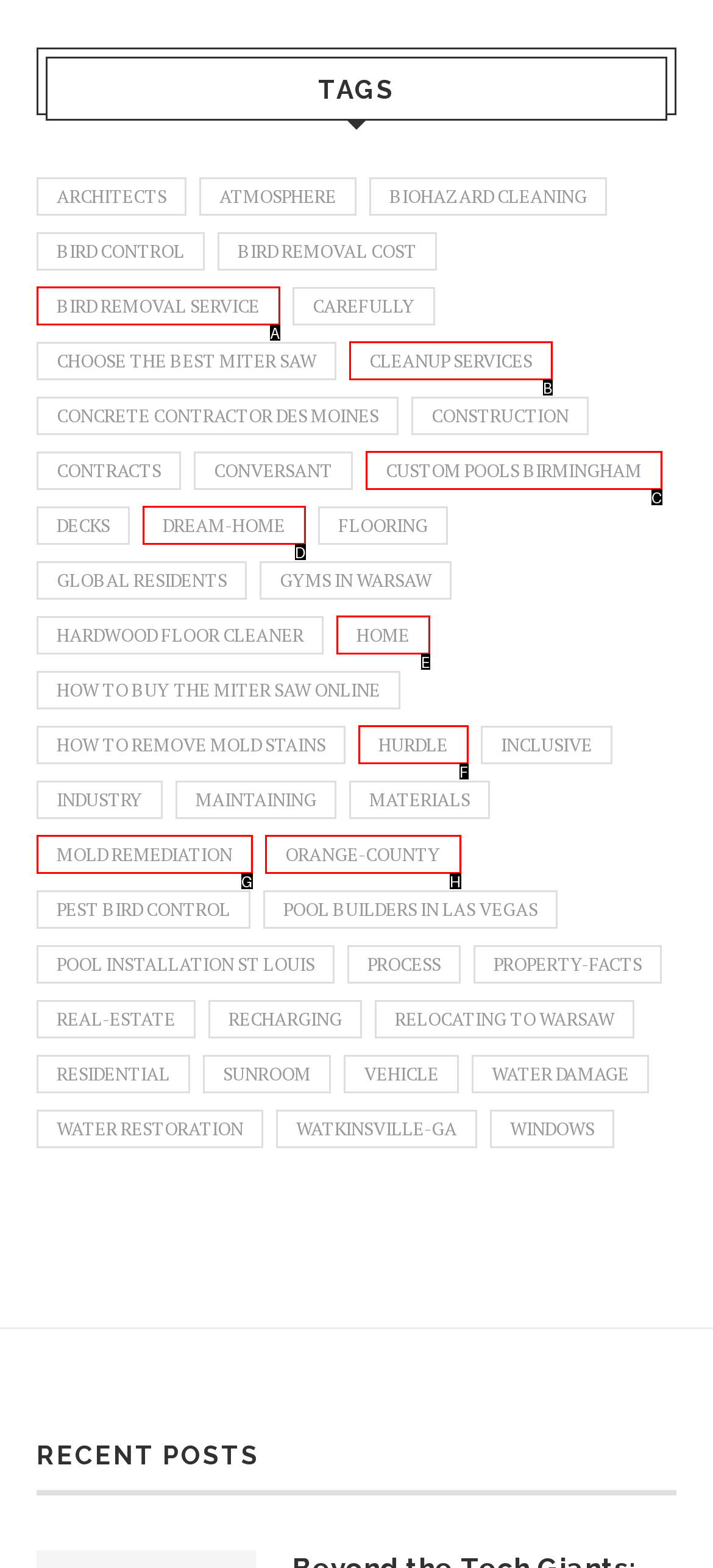Tell me which option best matches the description: cleanup services
Answer with the option's letter from the given choices directly.

B